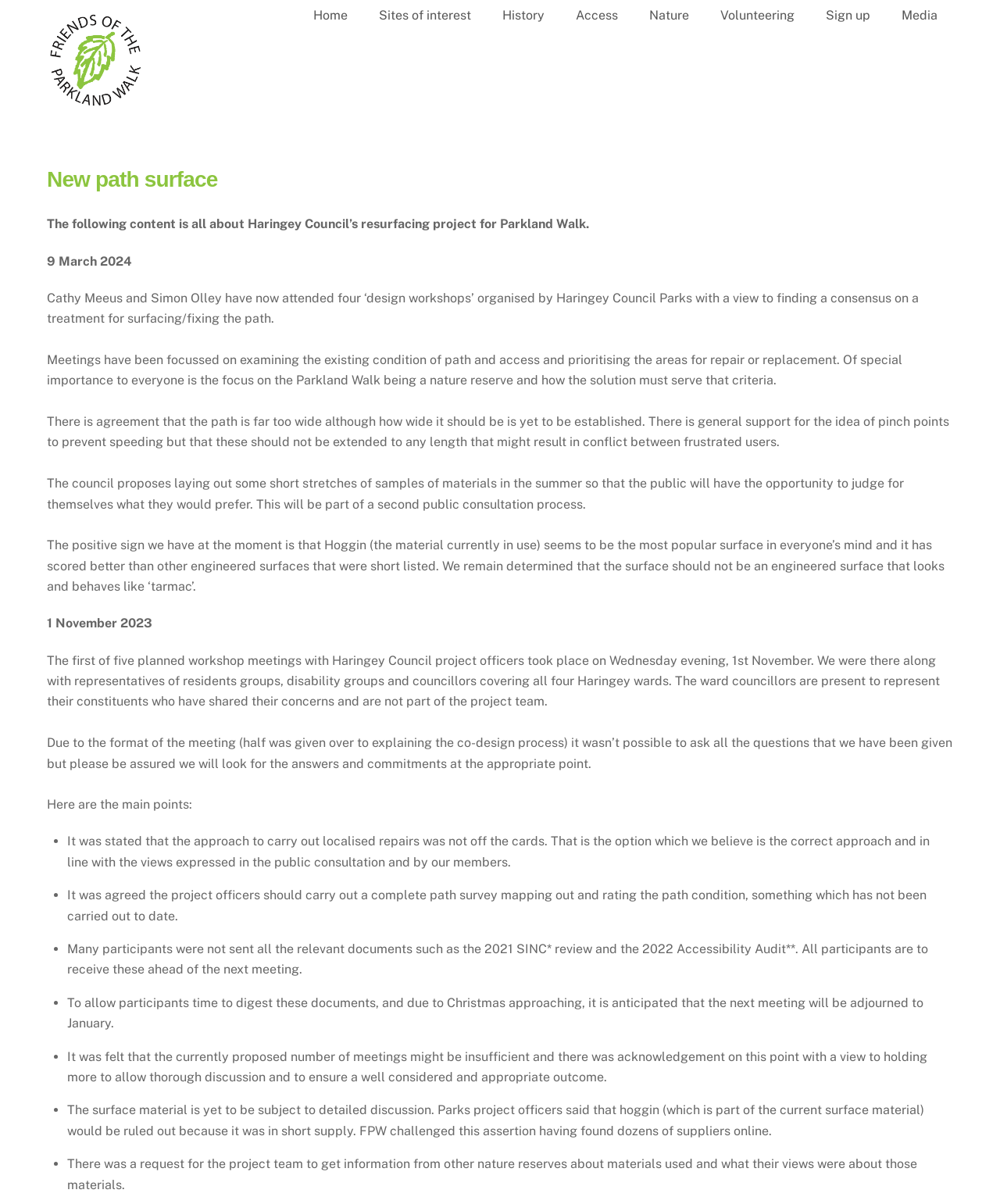Show the bounding box coordinates for the element that needs to be clicked to execute the following instruction: "Click the 'Media' button". Provide the coordinates in the form of four float numbers between 0 and 1, i.e., [left, top, right, bottom].

[0.886, 0.0, 0.953, 0.026]